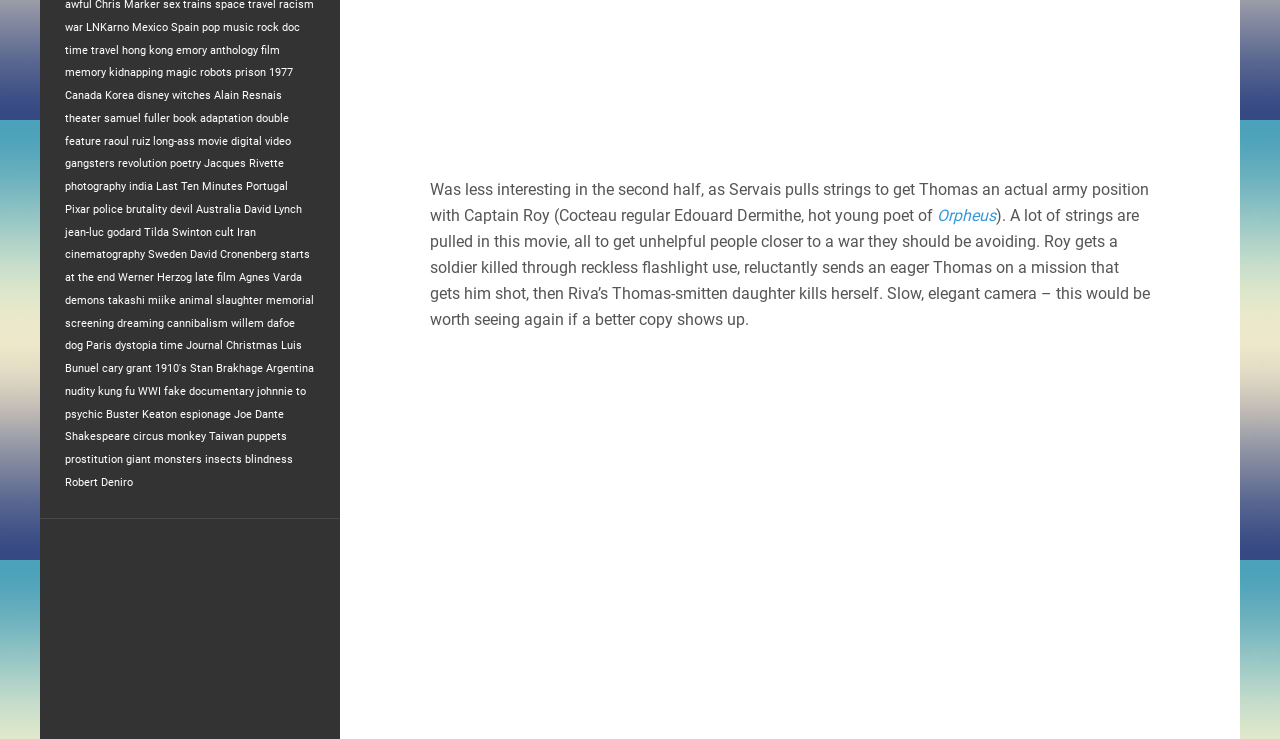Answer the following inquiry with a single word or phrase:
How many links are related to film directors?

At least 10